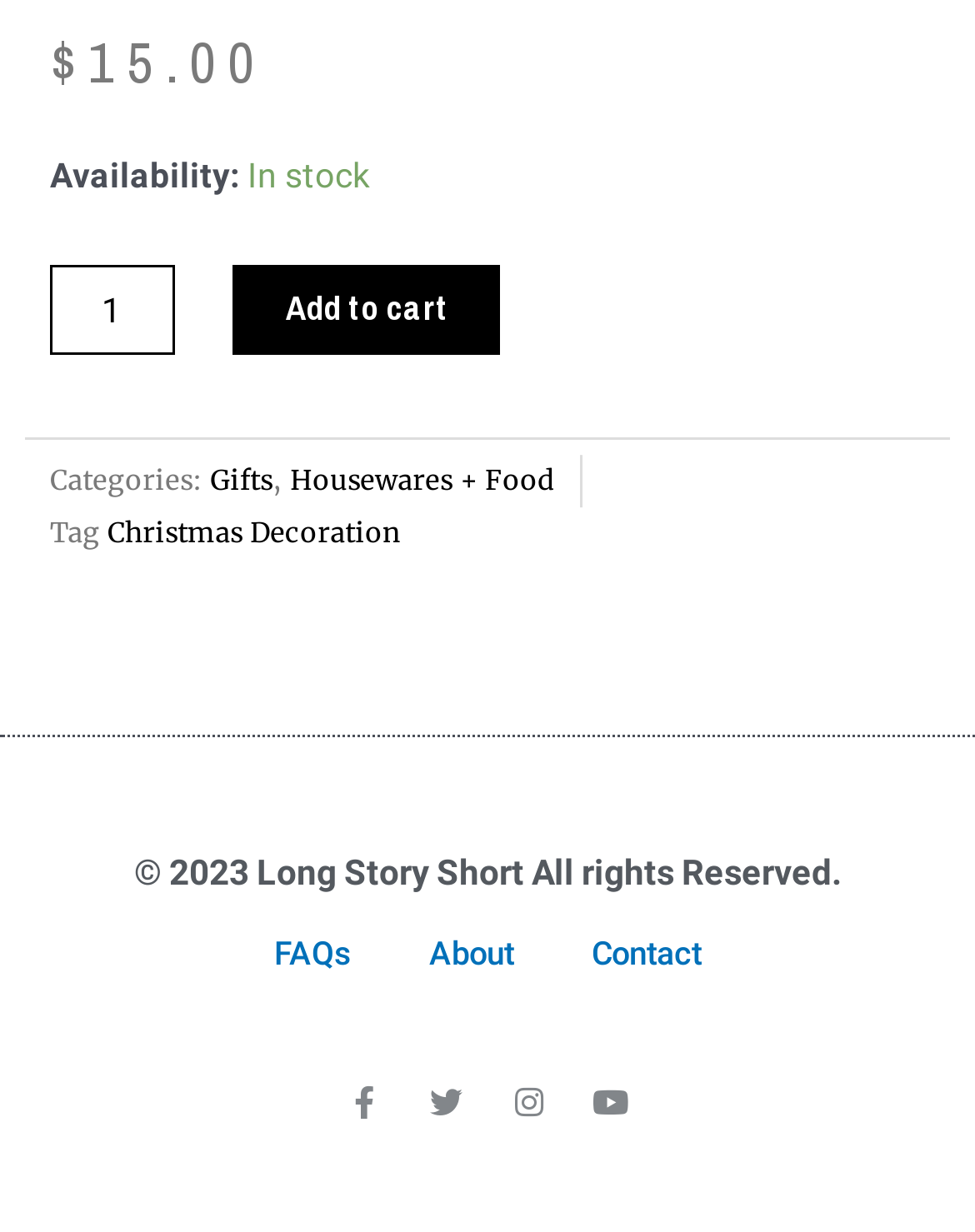Please specify the bounding box coordinates of the region to click in order to perform the following instruction: "view Gifts category".

[0.215, 0.374, 0.279, 0.403]